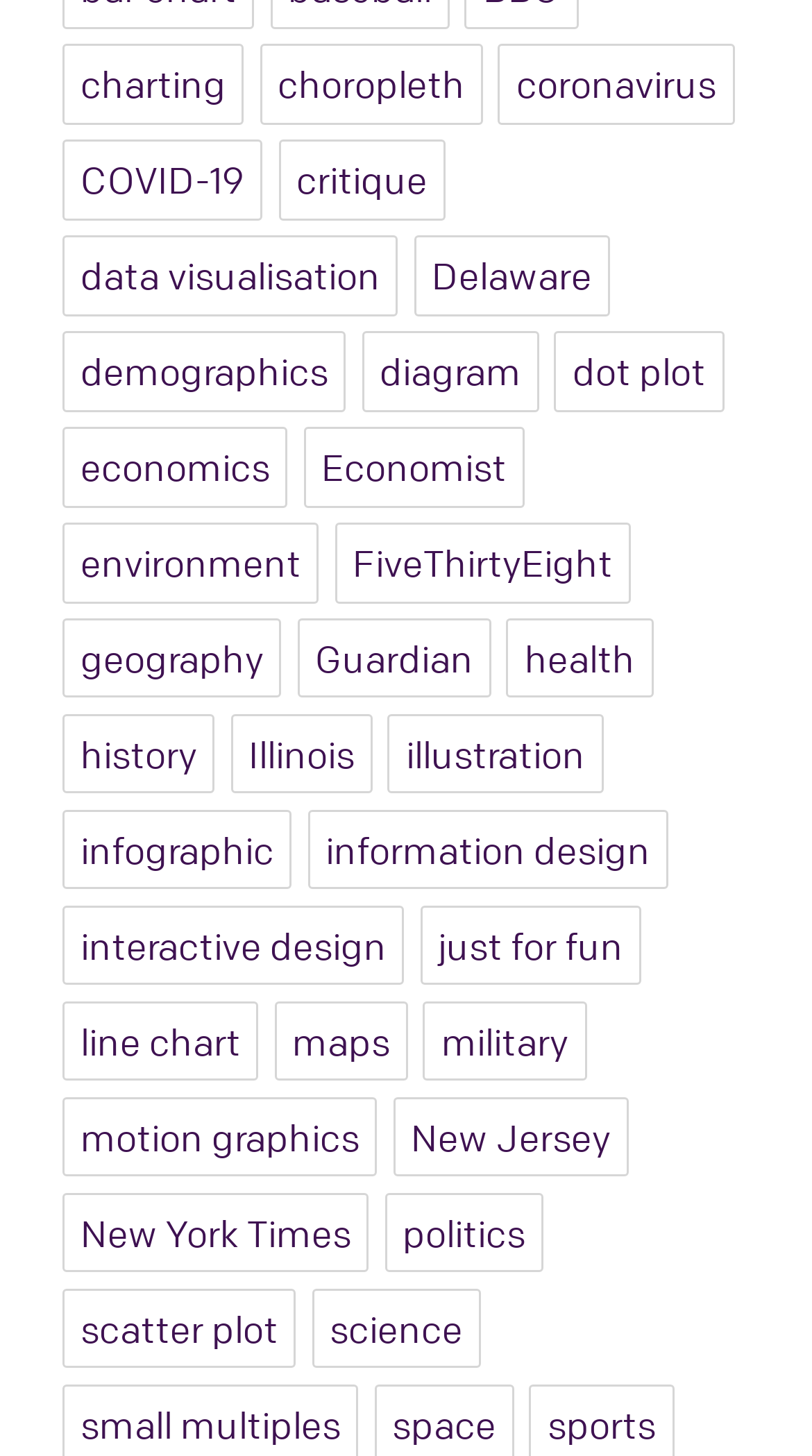Please find the bounding box coordinates of the element's region to be clicked to carry out this instruction: "go to New York Times".

[0.077, 0.819, 0.455, 0.874]